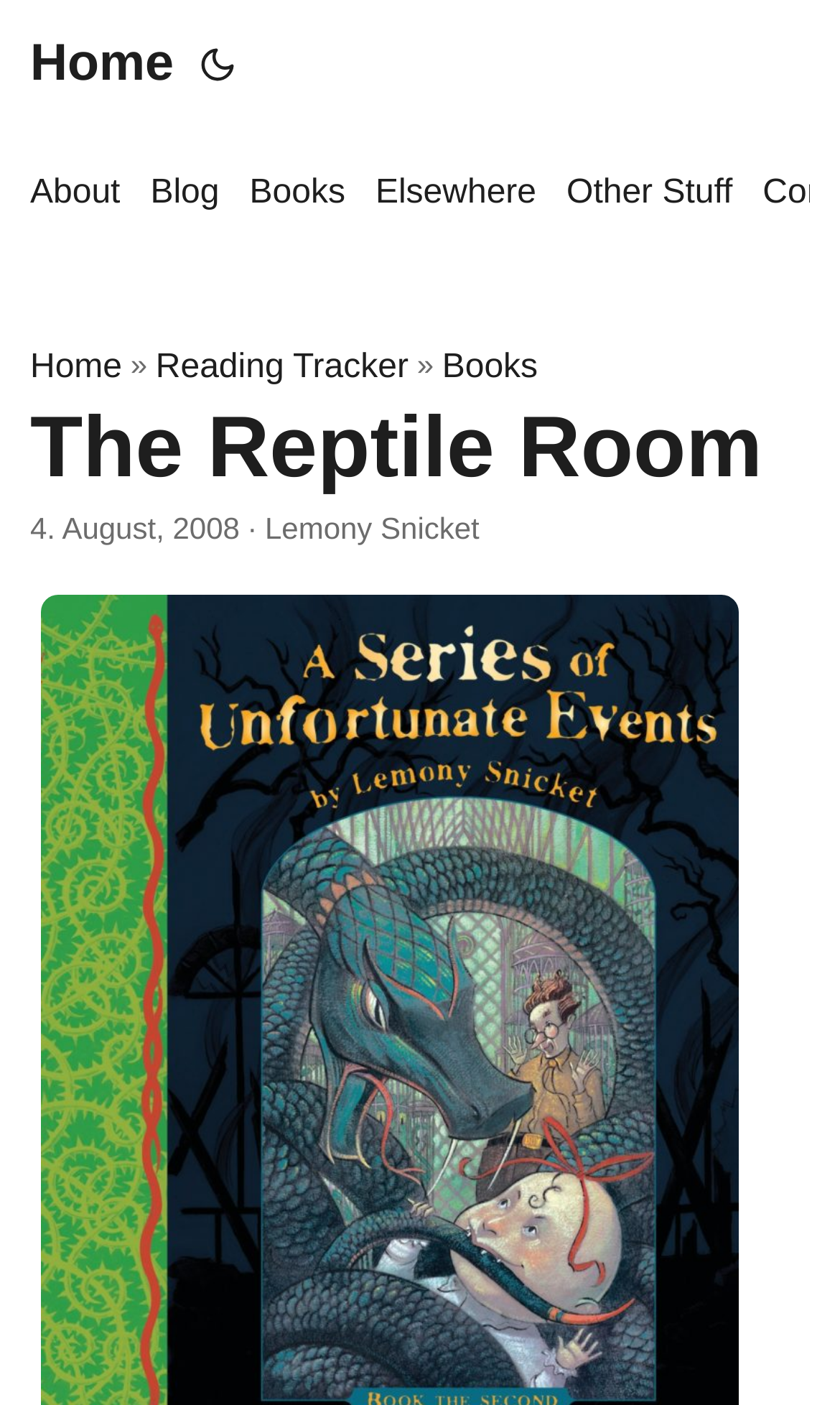Determine the bounding box coordinates for the area that needs to be clicked to fulfill this task: "view about page". The coordinates must be given as four float numbers between 0 and 1, i.e., [left, top, right, bottom].

[0.036, 0.092, 0.143, 0.184]